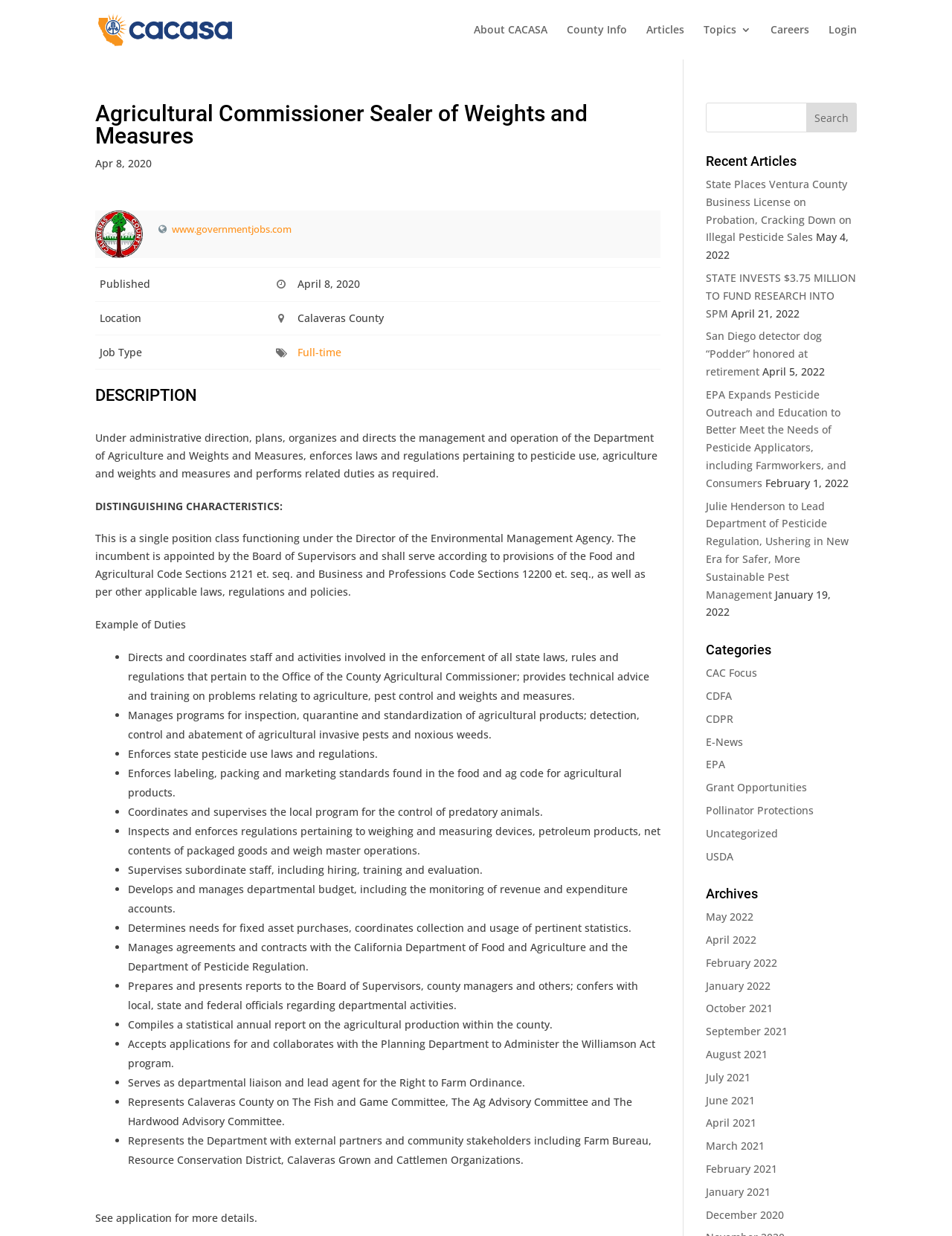Using the elements shown in the image, answer the question comprehensively: What is the date of the article 'State Places Ventura County Business License on Probation, Cracking Down on Illegal Pesticide Sales'?

I found the answer by looking at the 'Recent Articles' section, where it lists the article 'State Places Ventura County Business License on Probation, Cracking Down on Illegal Pesticide Sales' with a date of 'May 4, 2022'.